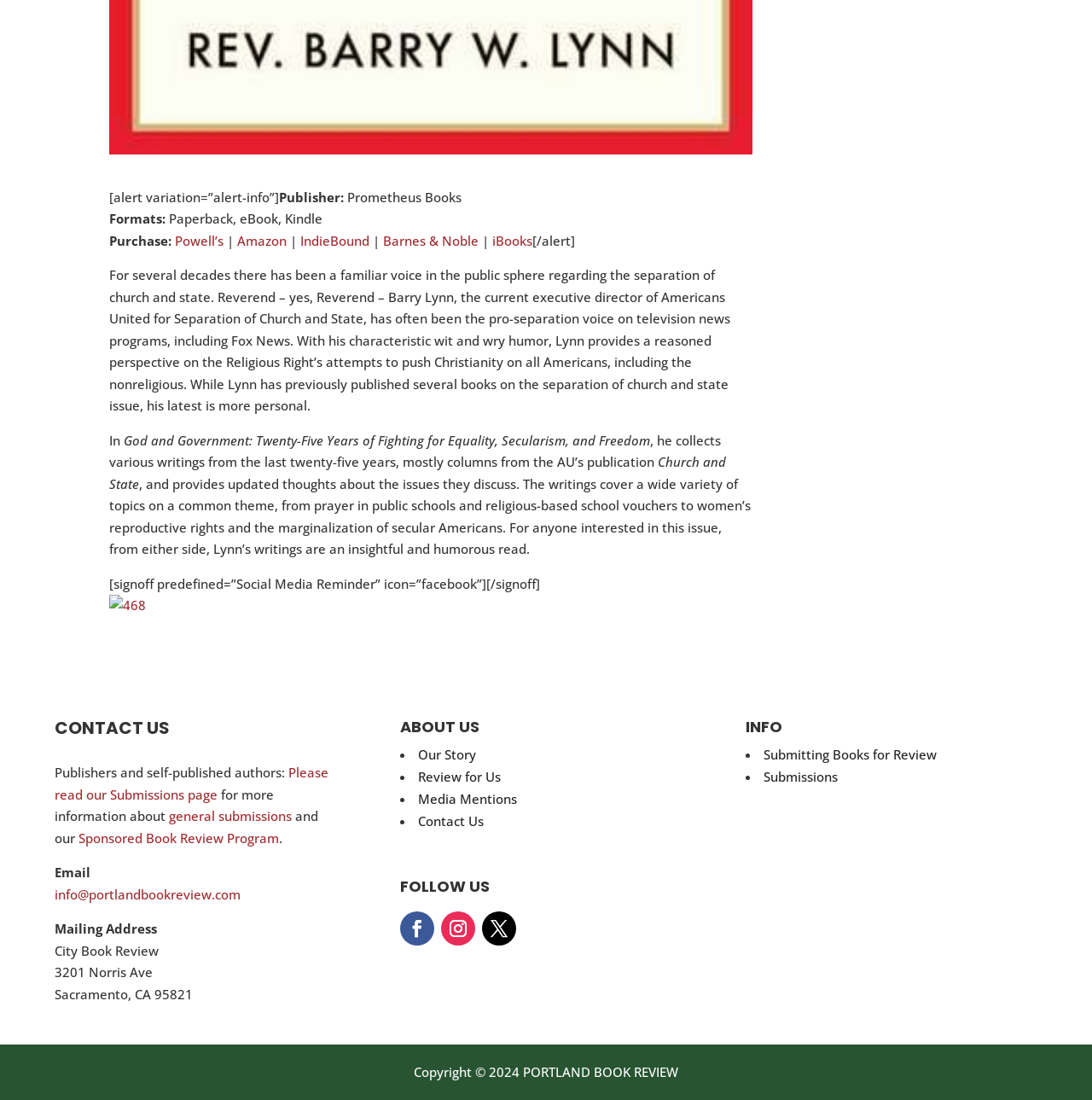Determine the bounding box coordinates for the UI element described. Format the coordinates as (top-left x, top-left y, bottom-right x, bottom-right y) and ensure all values are between 0 and 1. Element description: Review for Us

[0.383, 0.698, 0.459, 0.714]